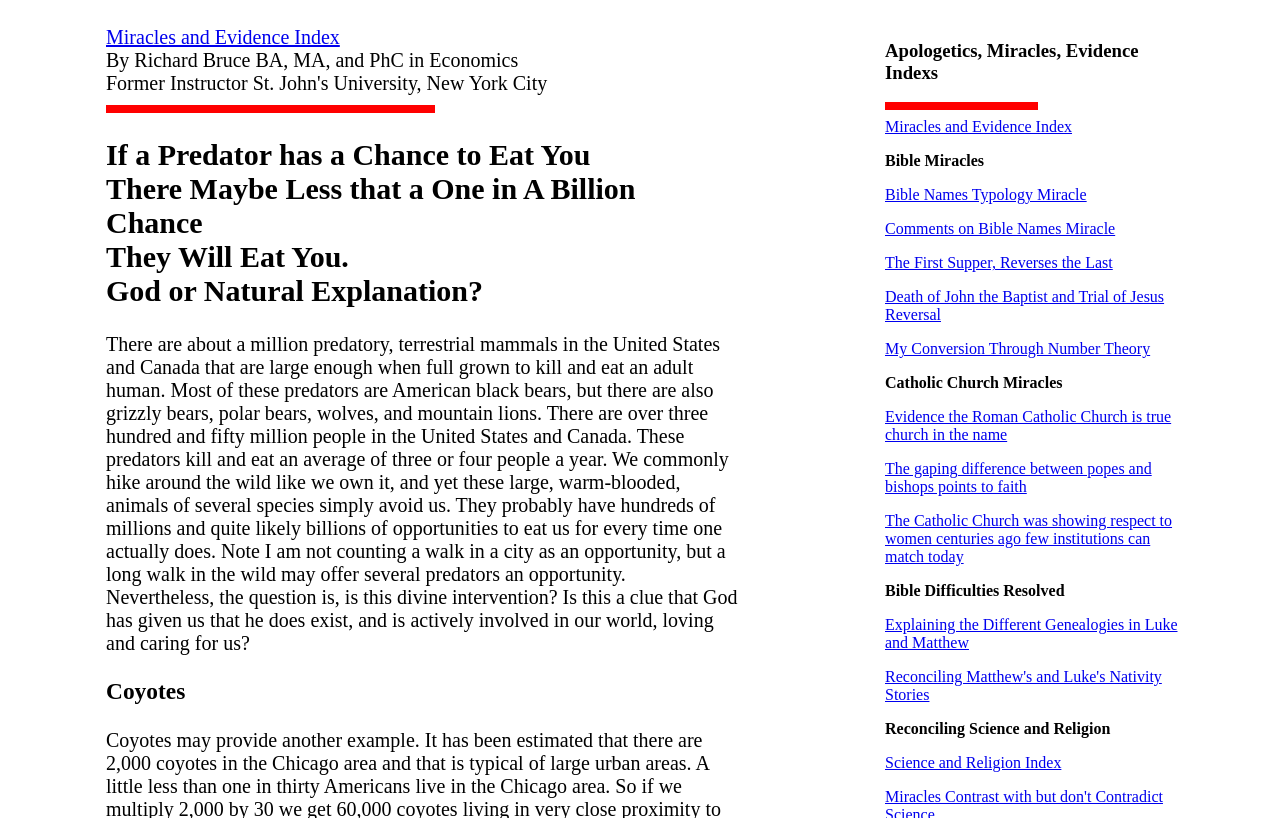How many people are killed and eaten by predators in the United States and Canada per year?
Using the image, respond with a single word or phrase.

Three or four